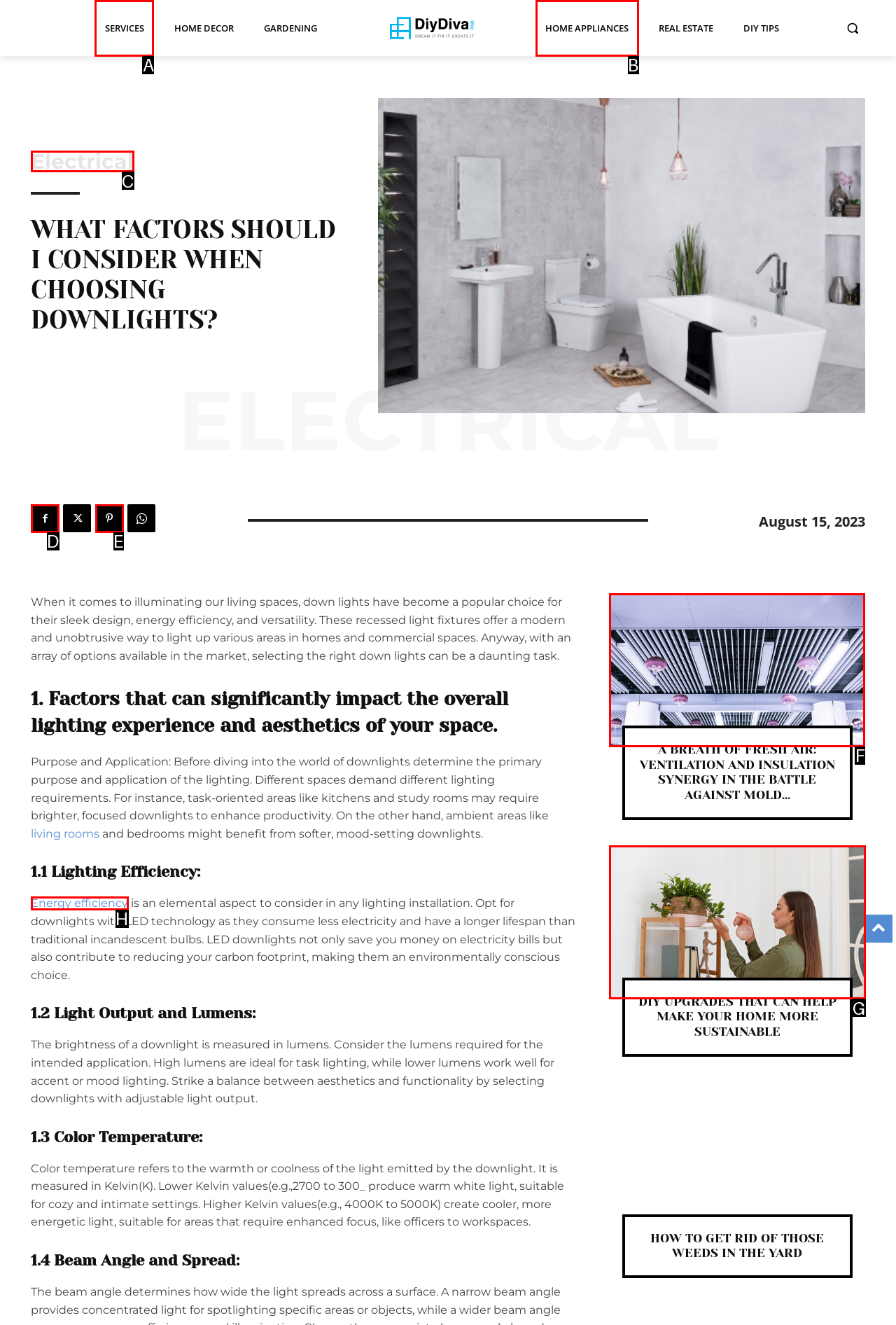Select the HTML element that should be clicked to accomplish the task: Explore the genre of death metal Reply with the corresponding letter of the option.

None